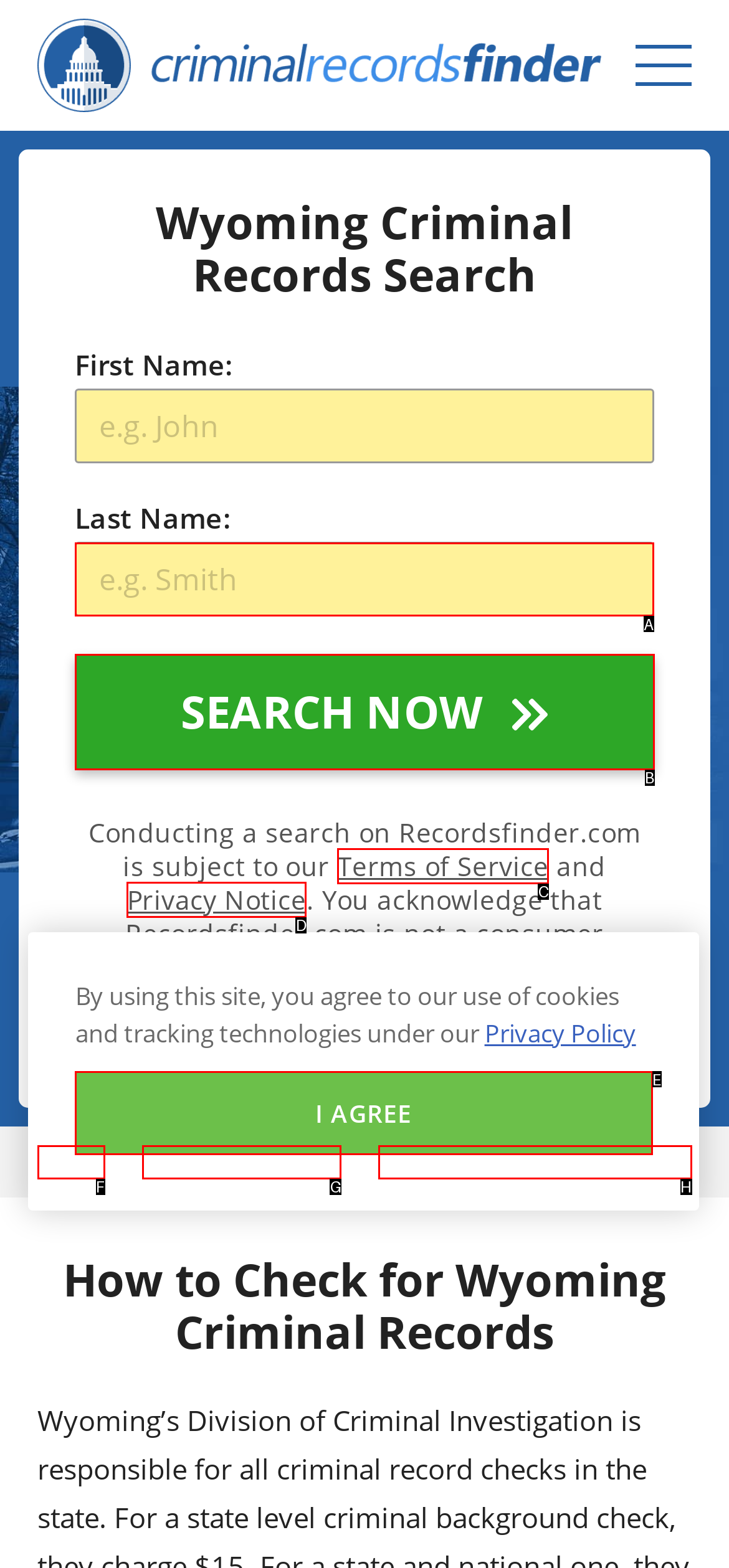Select the letter of the UI element that matches this task: Enter last name
Provide the answer as the letter of the correct choice.

A